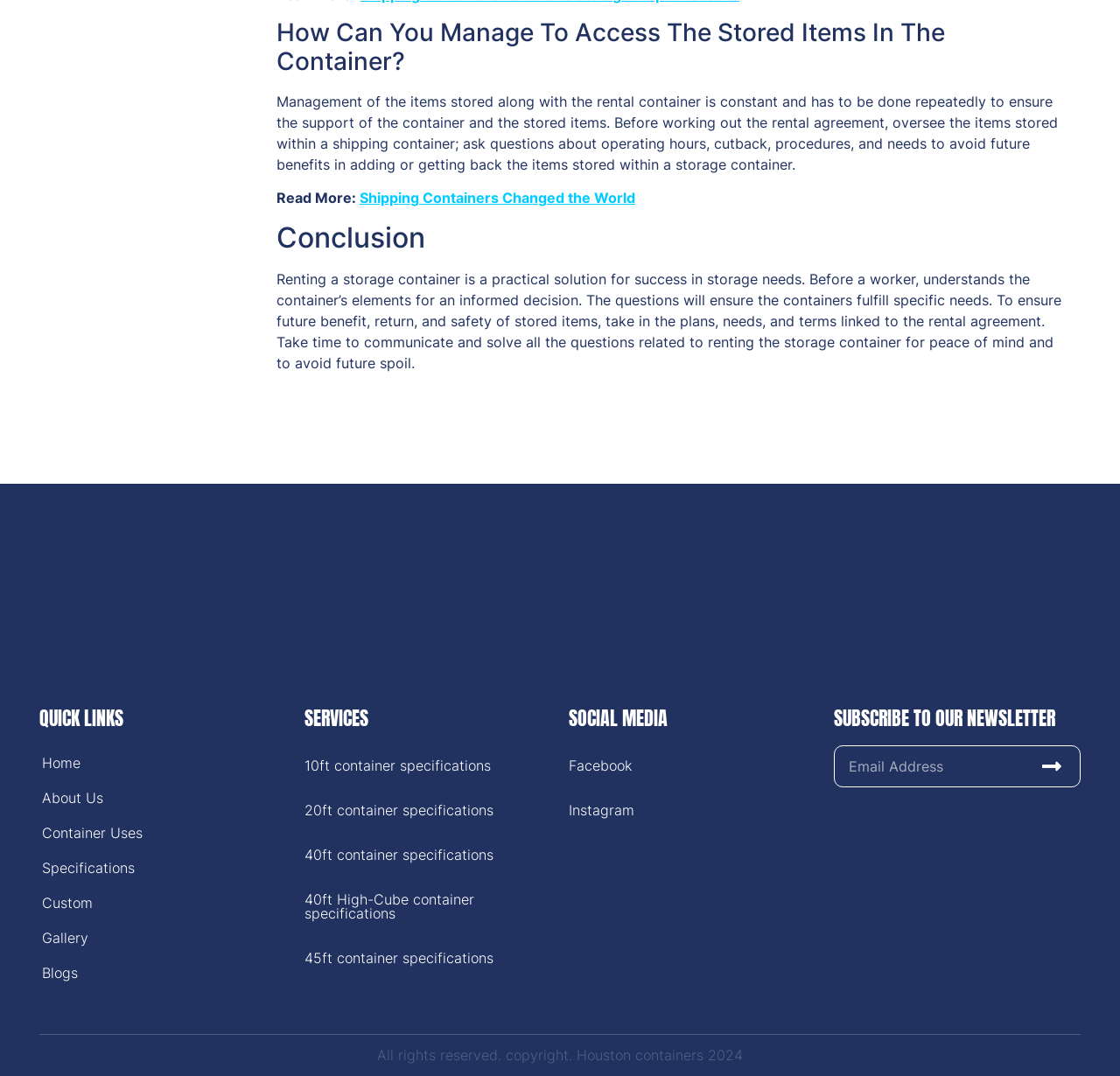Find the bounding box coordinates for the area that should be clicked to accomplish the instruction: "Visit the home page".

[0.035, 0.693, 0.13, 0.725]